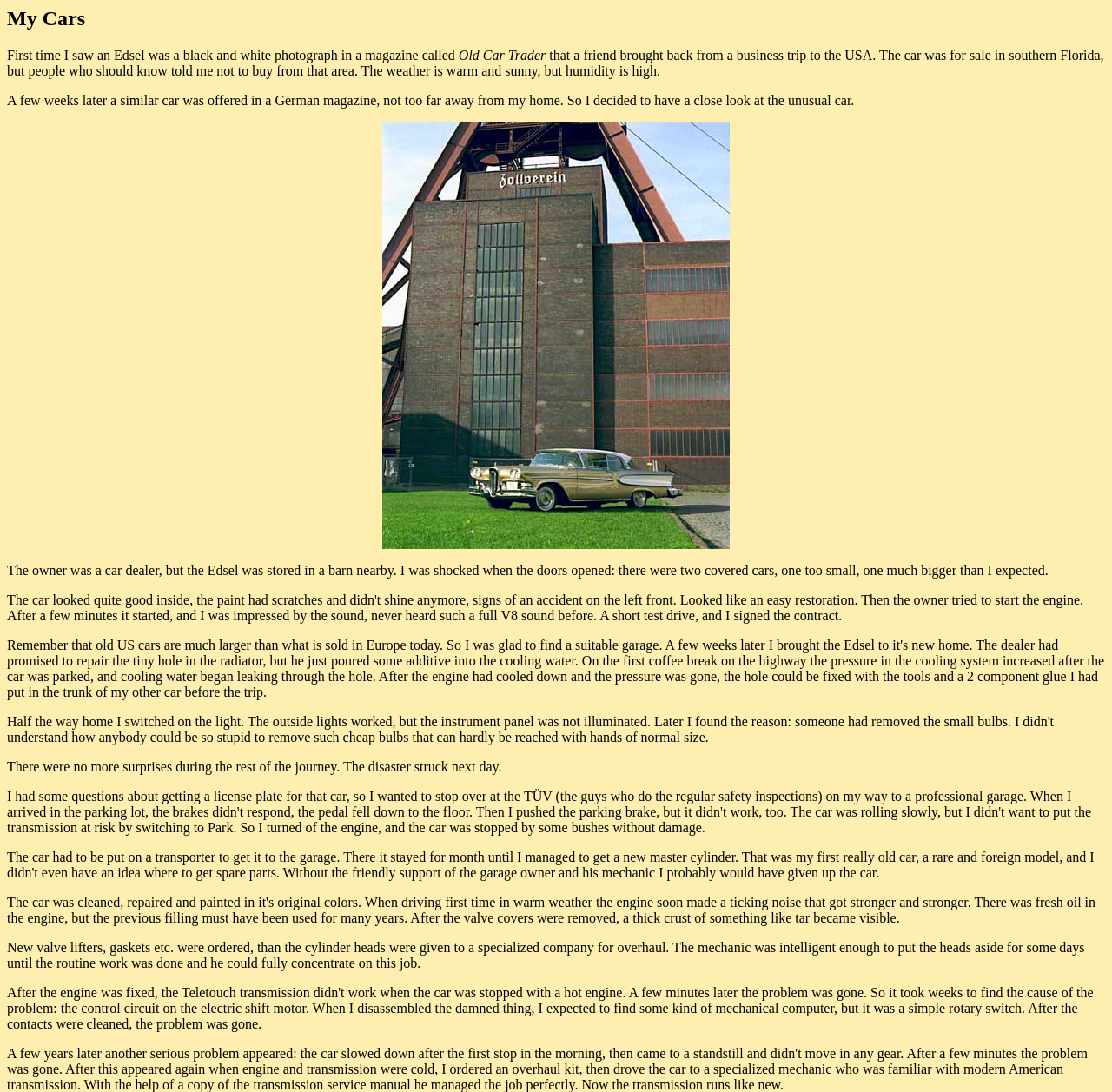Please give a concise answer to this question using a single word or phrase: 
What was being repaired on the Edsel car?

Cylinder heads